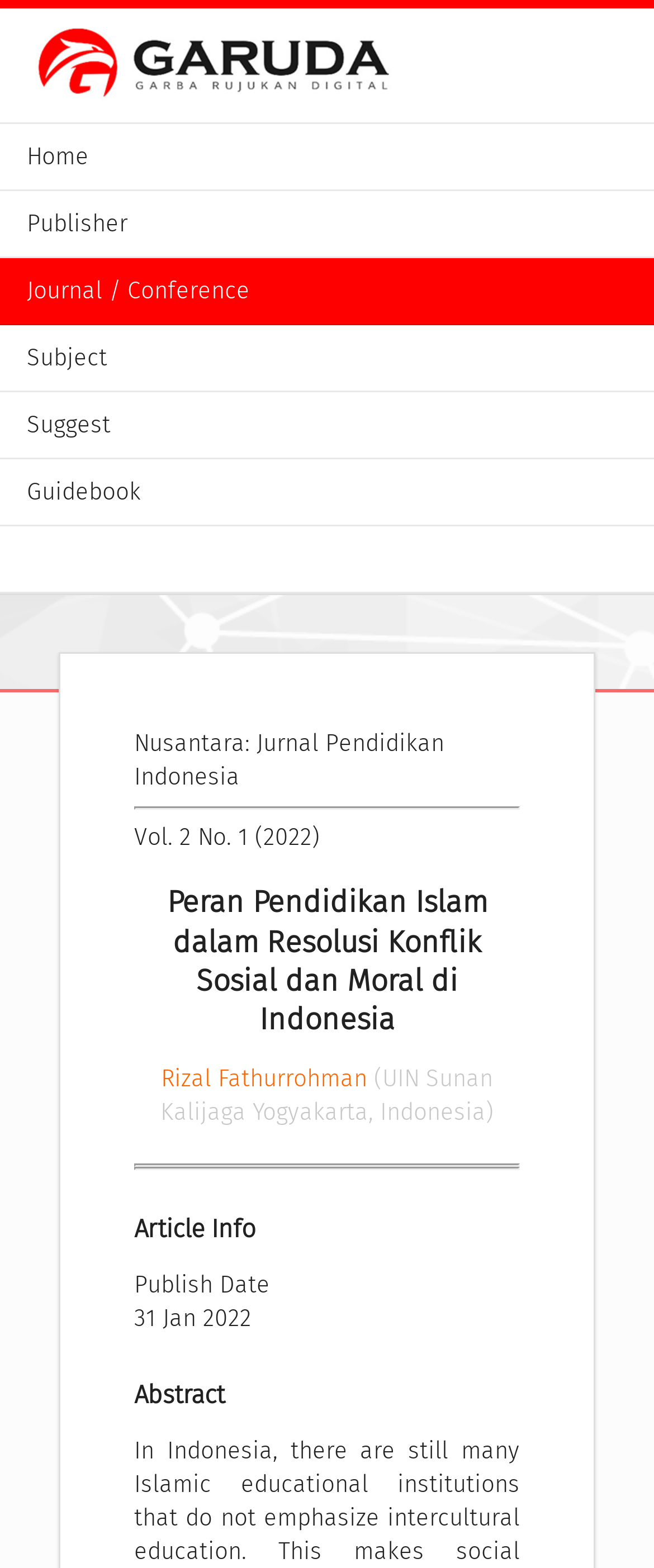Locate the UI element described by Subject and provide its bounding box coordinates. Use the format (top-left x, top-left y, bottom-right x, bottom-right y) with all values as floating point numbers between 0 and 1.

[0.0, 0.207, 1.0, 0.25]